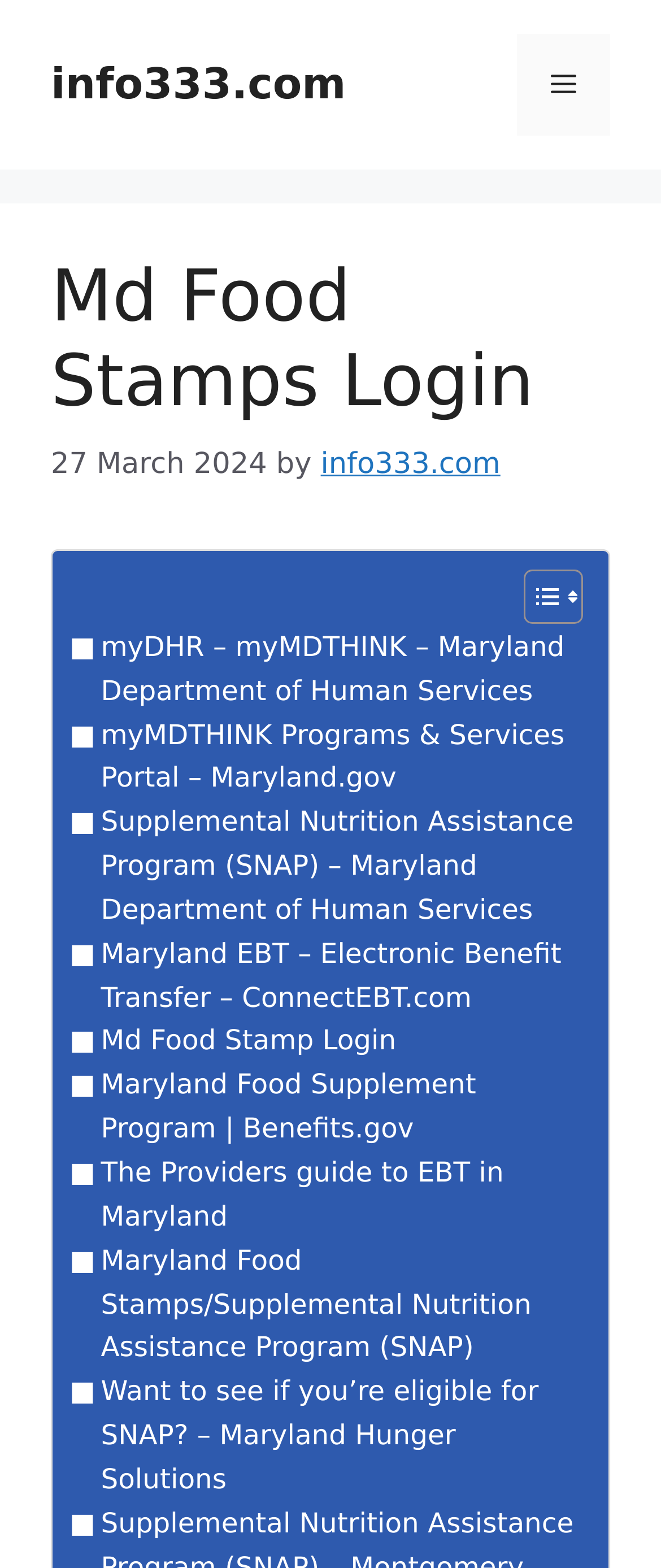What is the text of the button in the navigation section?
Answer the question with as much detail as possible.

I looked at the navigation section and found a button with the text 'Menu'.